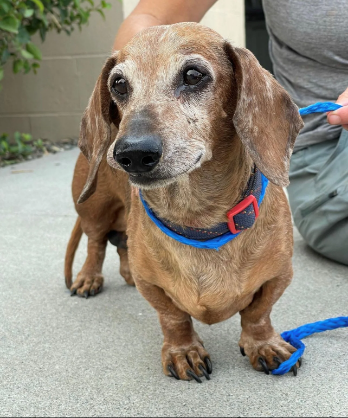Elaborate on the contents of the image in great detail.

In this heartwarming image, a senior Dachshund is seen with a charming expression, showcasing its distinctive features. The dog's coat is a rich brown with hints of gray, highlighting its advanced age and wisdom. It is wearing a bright blue collar, complemented by a leash of the same color, which adds a pop of vibrancy to the scene. The dog's paws are resting on a smooth, light-colored surface, and its gaze is directed towards the camera, exuding a sense of curiosity and gentle personality. In the background, a hint of greenery and a neutral wall can be seen, indicating a peaceful outdoor setting. This lovable canine is likely a beloved companion, radiating warmth and affection, perfect for anyone looking to adopt a pet or simply connect with a loyal friend.